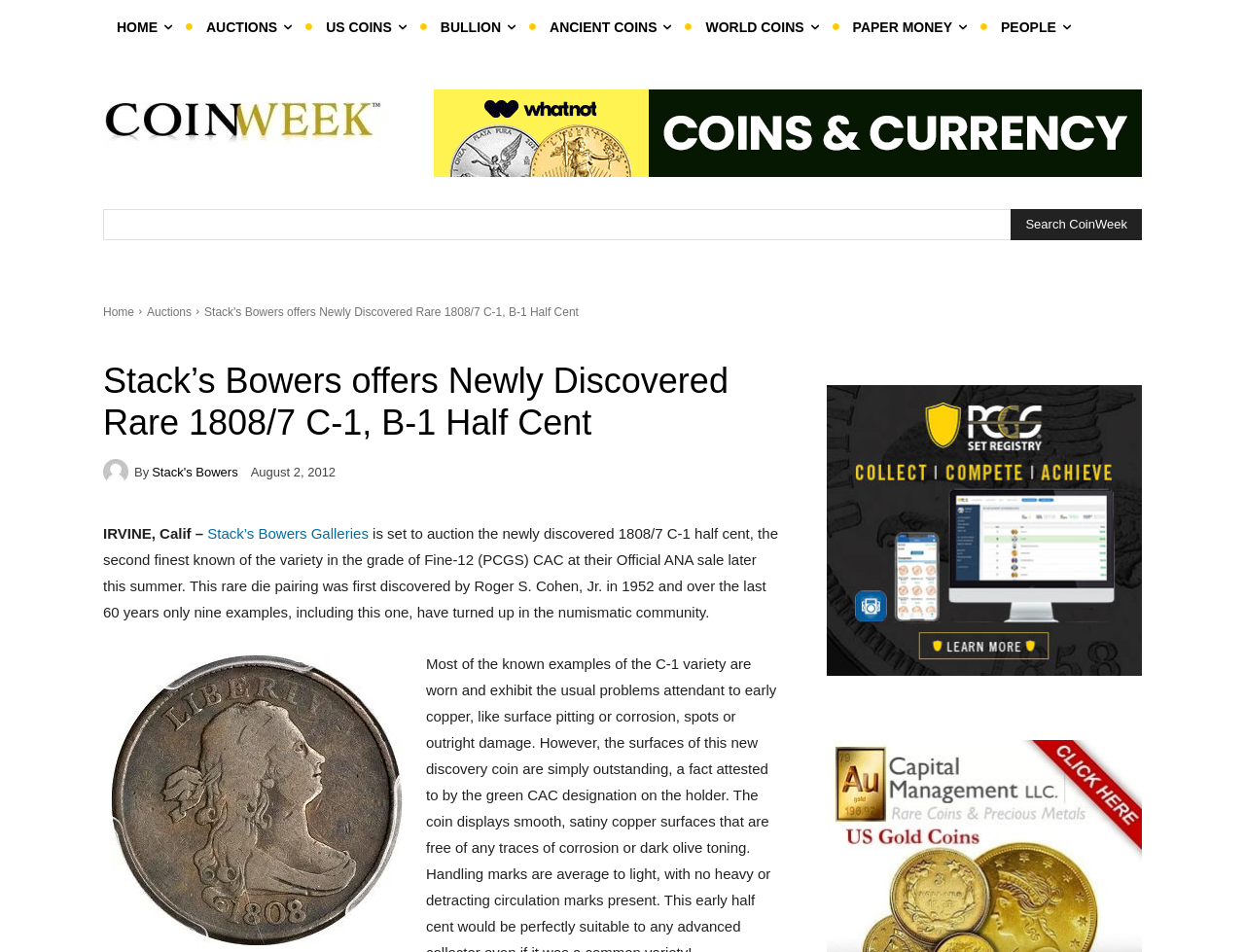Specify the bounding box coordinates of the area that needs to be clicked to achieve the following instruction: "Visit the 'Stack's Bowers' website".

[0.083, 0.483, 0.108, 0.509]